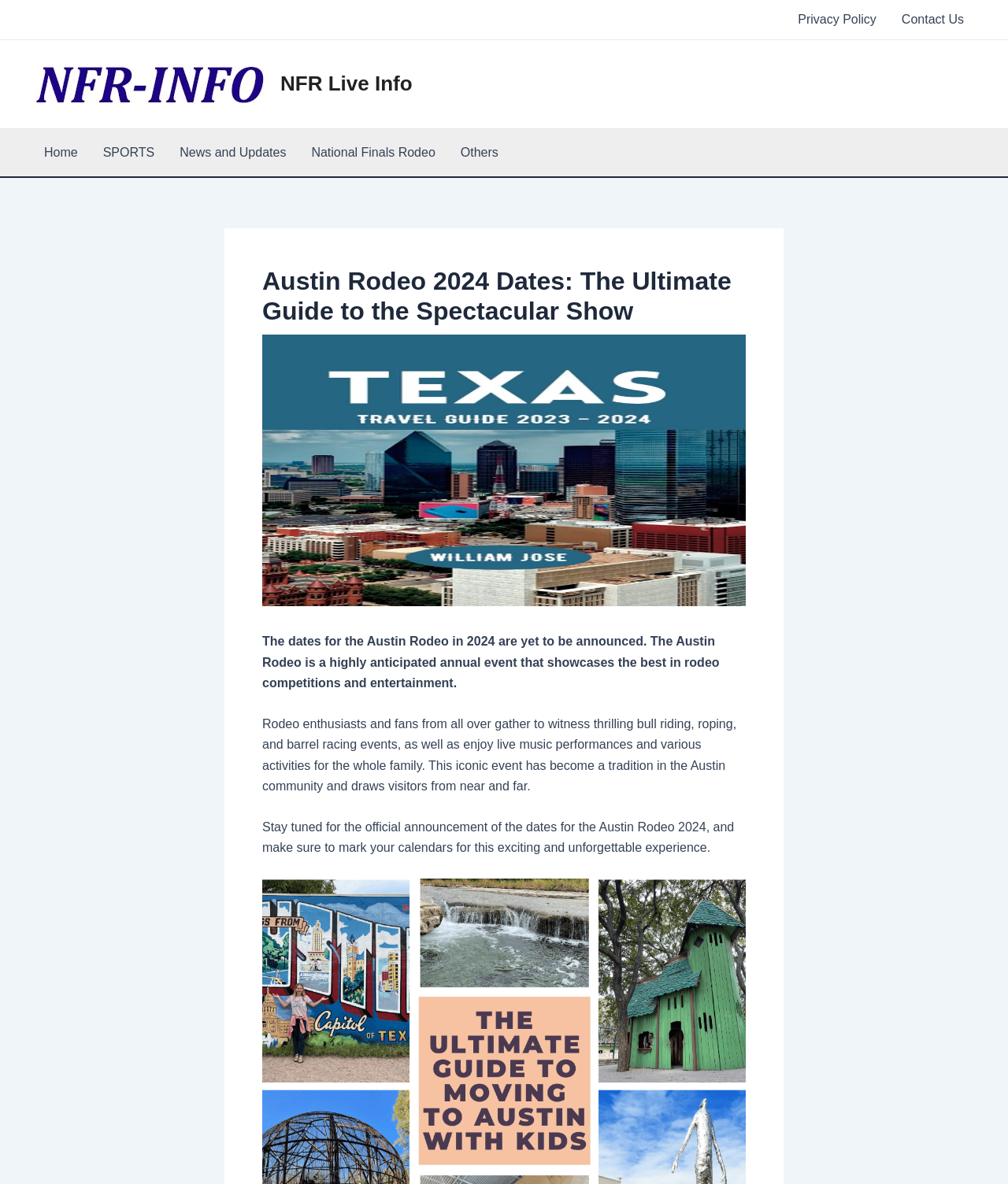Using the information in the image, give a comprehensive answer to the question: 
What is the current status of the Austin Rodeo 2024 dates?

The static text on the webpage states that the dates for the Austin Rodeo in 2024 are yet to be announced, and visitors are advised to stay tuned for the official announcement.